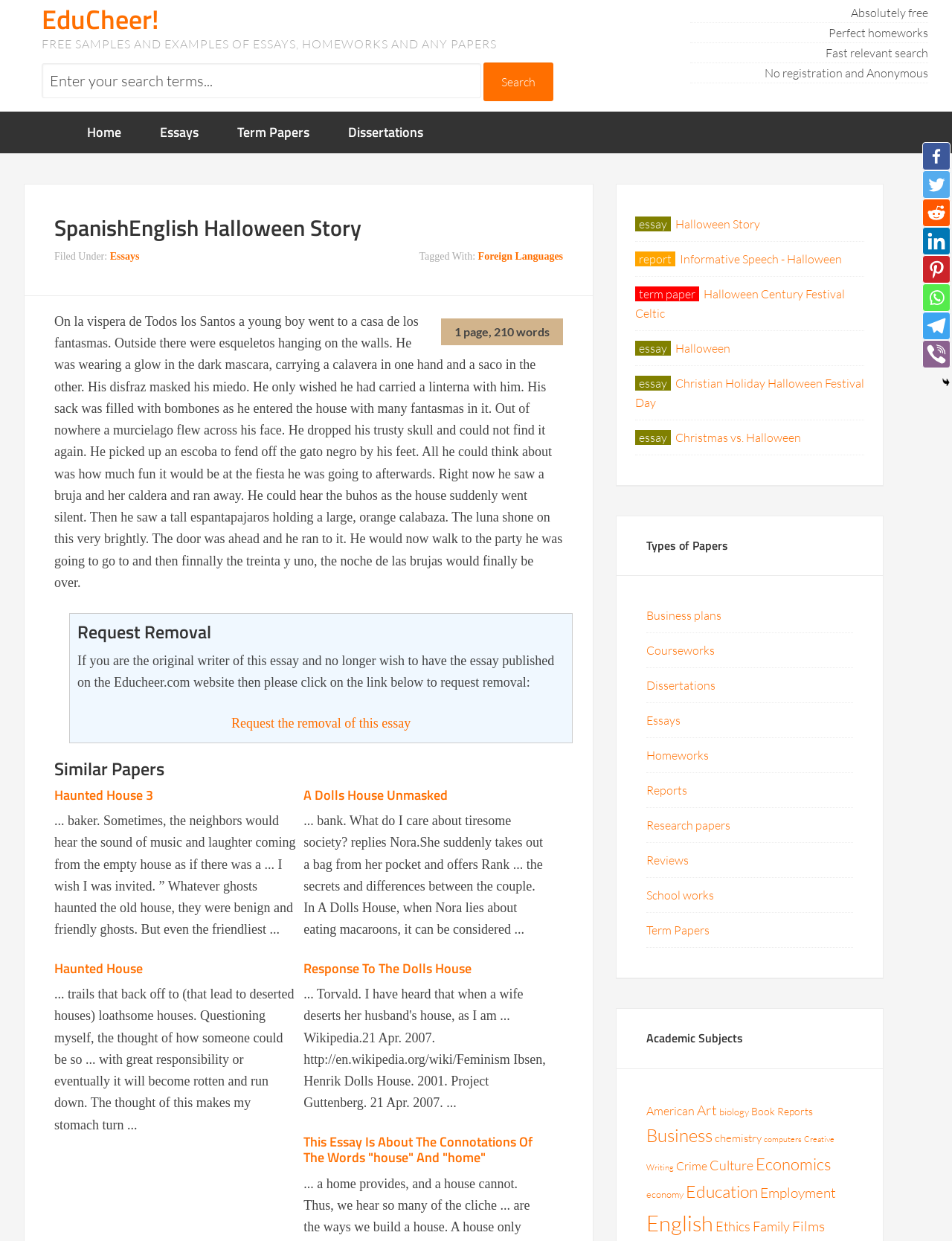Kindly respond to the following question with a single word or a brief phrase: 
What is the topic of the essay?

Halloween